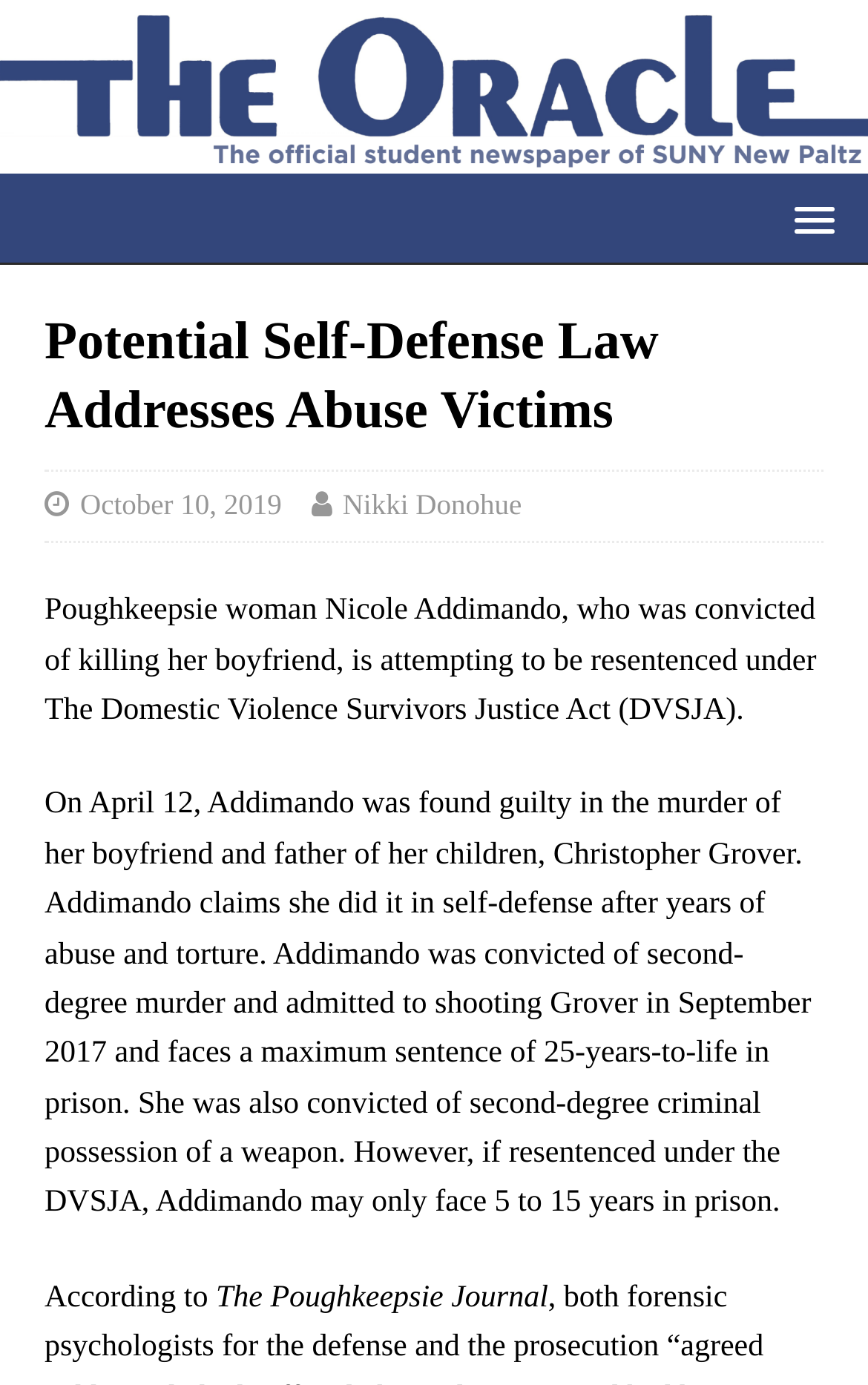Locate and extract the headline of this webpage.

Potential Self-Defense Law Addresses Abuse Victims